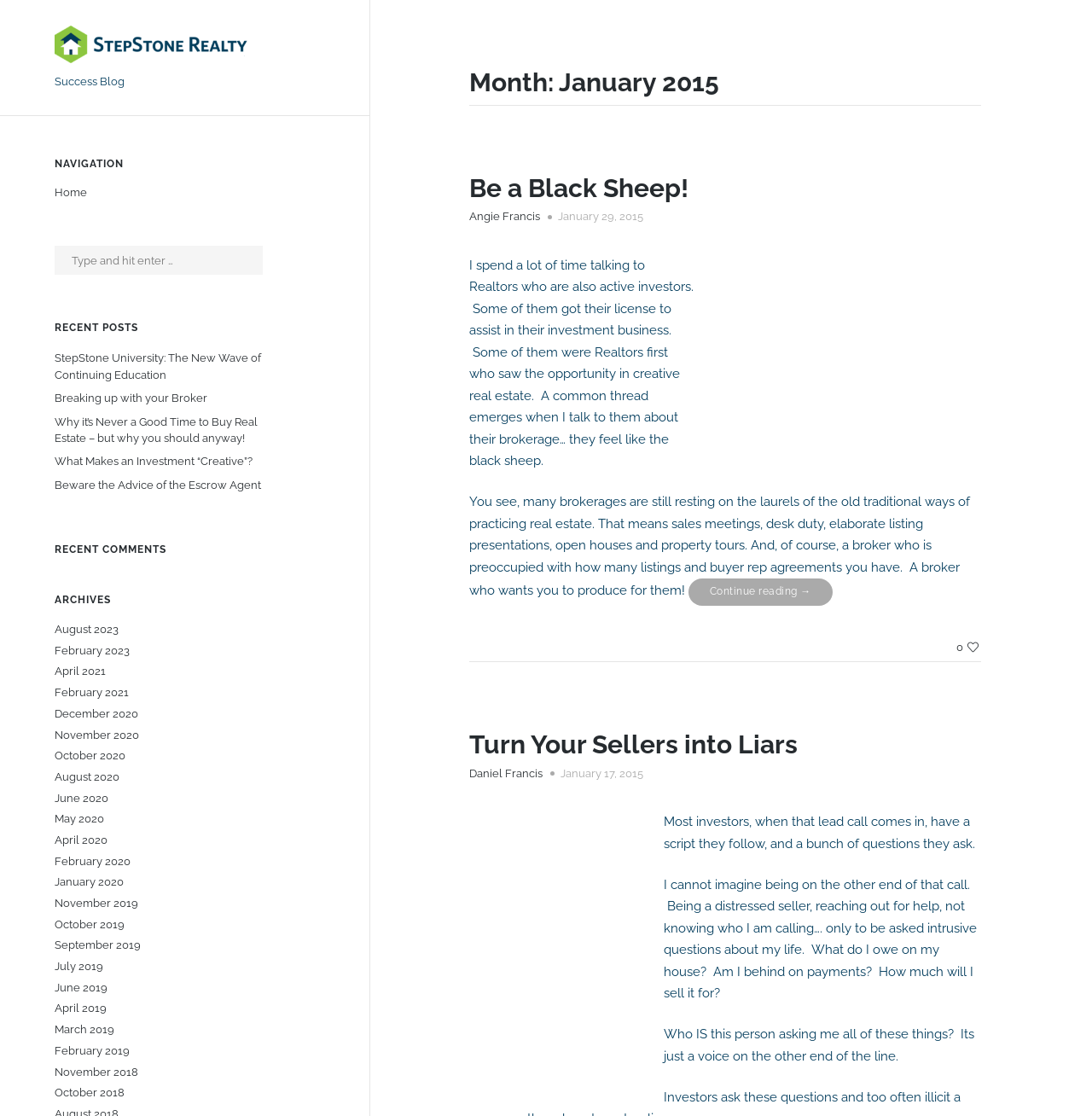Offer an extensive depiction of the webpage and its key elements.

This webpage is a blog page from StepStone Blog, dated January 2015. At the top, there is a navigation section with links to "Home", a search bar, and headings for "RECENT POSTS", "RECENT COMMENTS", and "ARCHIVES". Below the navigation section, there are several blog posts listed, each with a title, author, and date.

The main content of the page is divided into two sections. The left section contains a list of recent posts, with titles such as "StepStone University: The New Wave of Continuing Education", "Breaking up with your Broker", and "Why it’s Never a Good Time to Buy Real Estate – but why you should anyway!". Each post has a link to read more.

The right section contains the full content of two blog posts. The first post, "Be a Black Sheep!", is written by Angie Francis and dated January 29, 2015. The post discusses the challenges faced by Realtors who are also active investors and how they feel like "black sheep" in their brokerage. The post includes a link to continue reading.

The second post, "Turn Your Sellers into Liars", is written by Daniel Francis and dated January 17, 2015. The post discusses the importance of building trust with distressed sellers and not asking intrusive questions. The post includes a link to continue reading.

At the bottom of the page, there is a footer section with a link to a comment section. There are also several links to archived posts, organized by month, from August 2023 to January 2015.